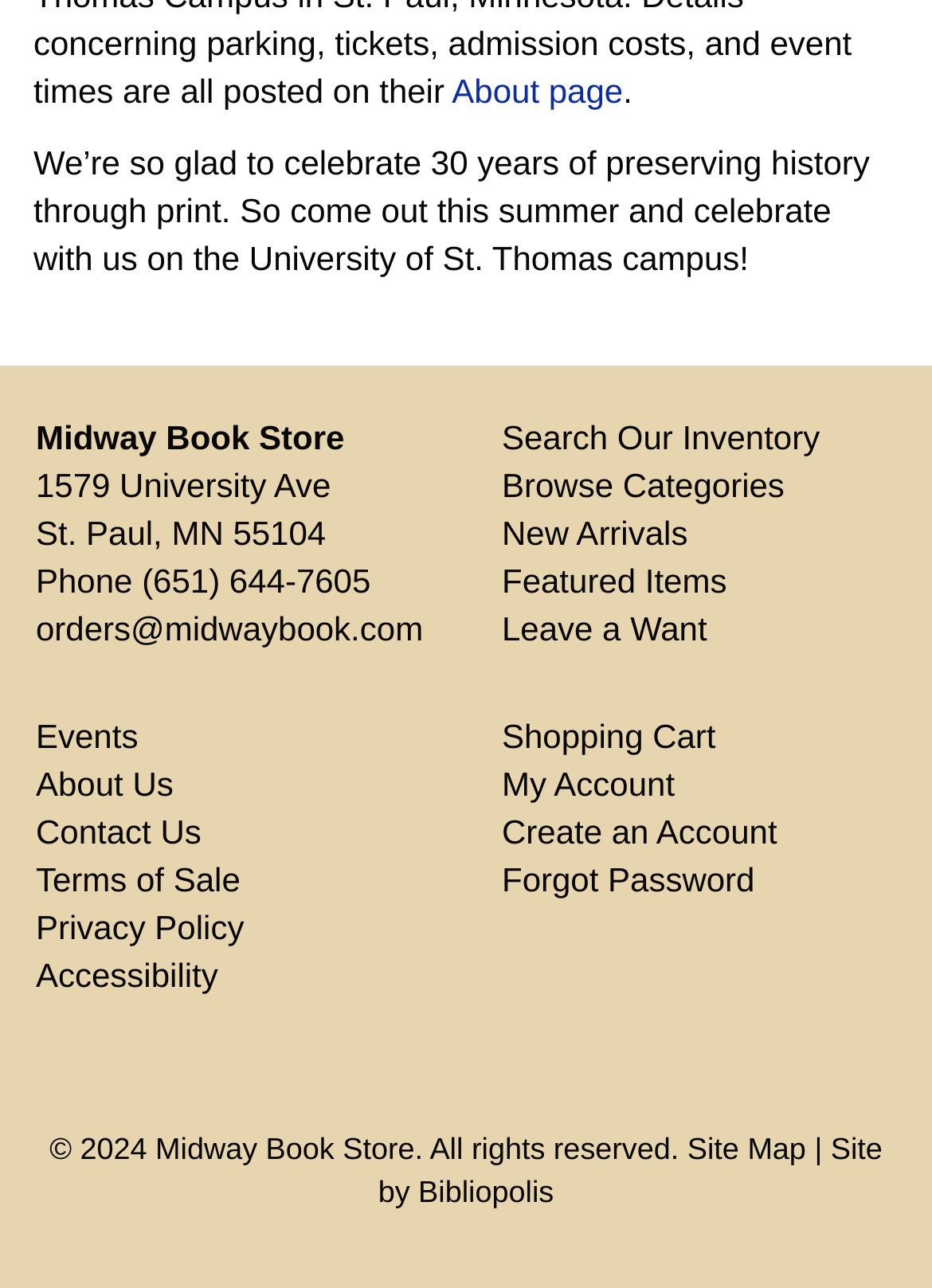Please determine the bounding box coordinates of the area that needs to be clicked to complete this task: 'Explore Web Design'. The coordinates must be four float numbers between 0 and 1, formatted as [left, top, right, bottom].

None